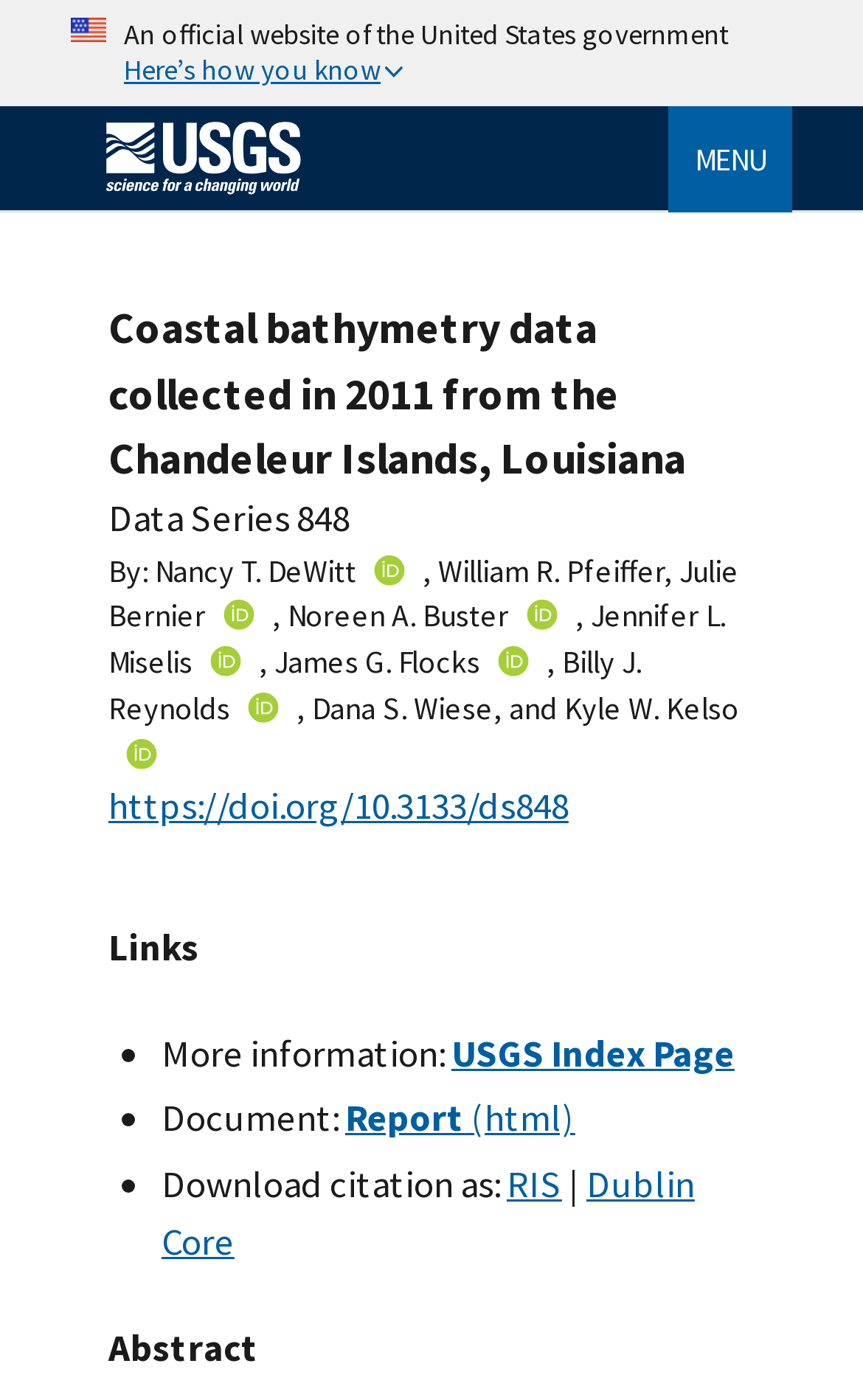Please specify the bounding box coordinates of the element that should be clicked to execute the given instruction: 'Click the 'ORC Id' link of Nancy T. DeWitt'. Ensure the coordinates are four float numbers between 0 and 1, expressed as [left, top, right, bottom].

[0.413, 0.393, 0.49, 0.421]